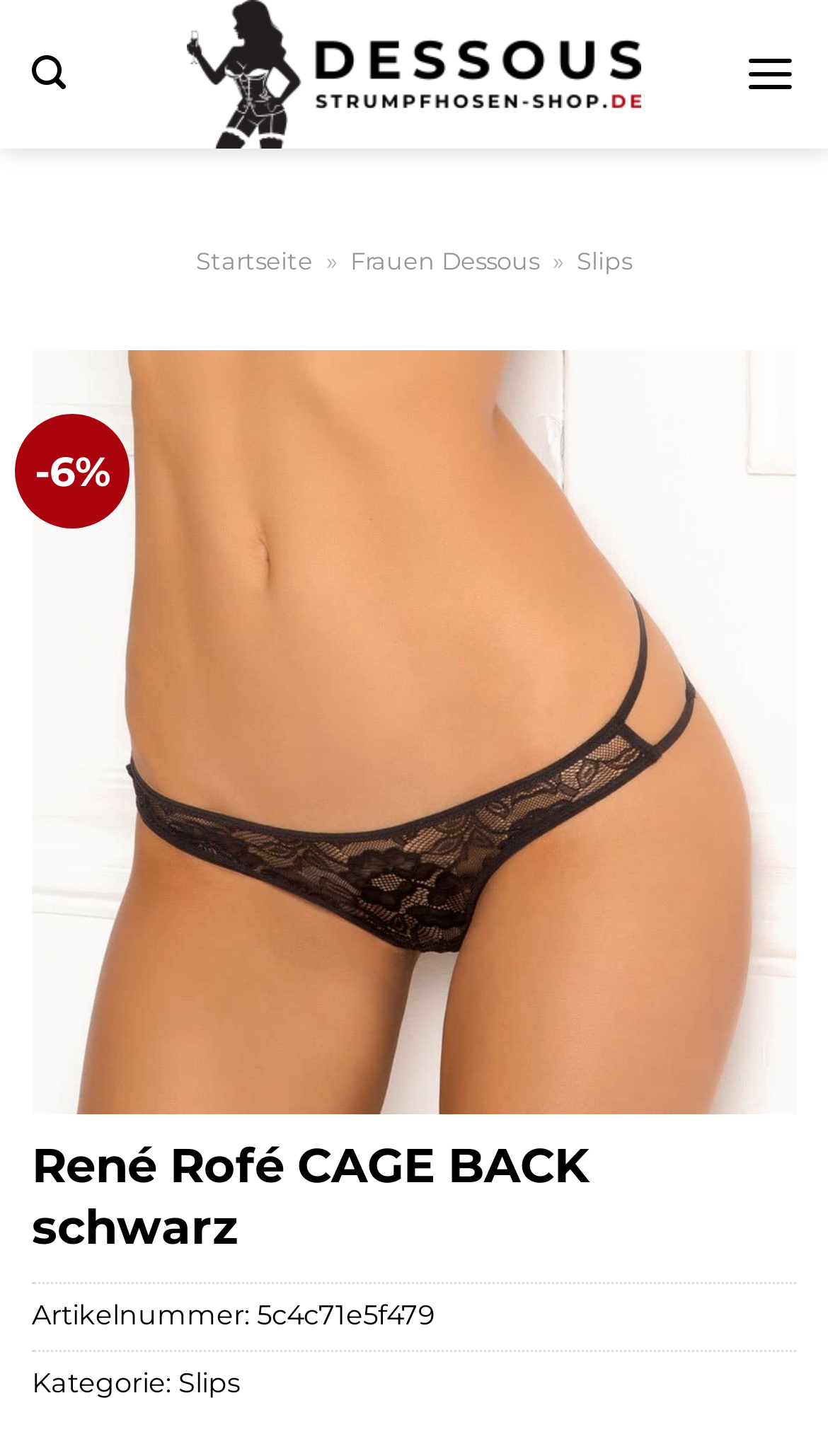Determine the bounding box coordinates of the region I should click to achieve the following instruction: "view Frauen Dessous". Ensure the bounding box coordinates are four float numbers between 0 and 1, i.e., [left, top, right, bottom].

[0.423, 0.169, 0.651, 0.19]